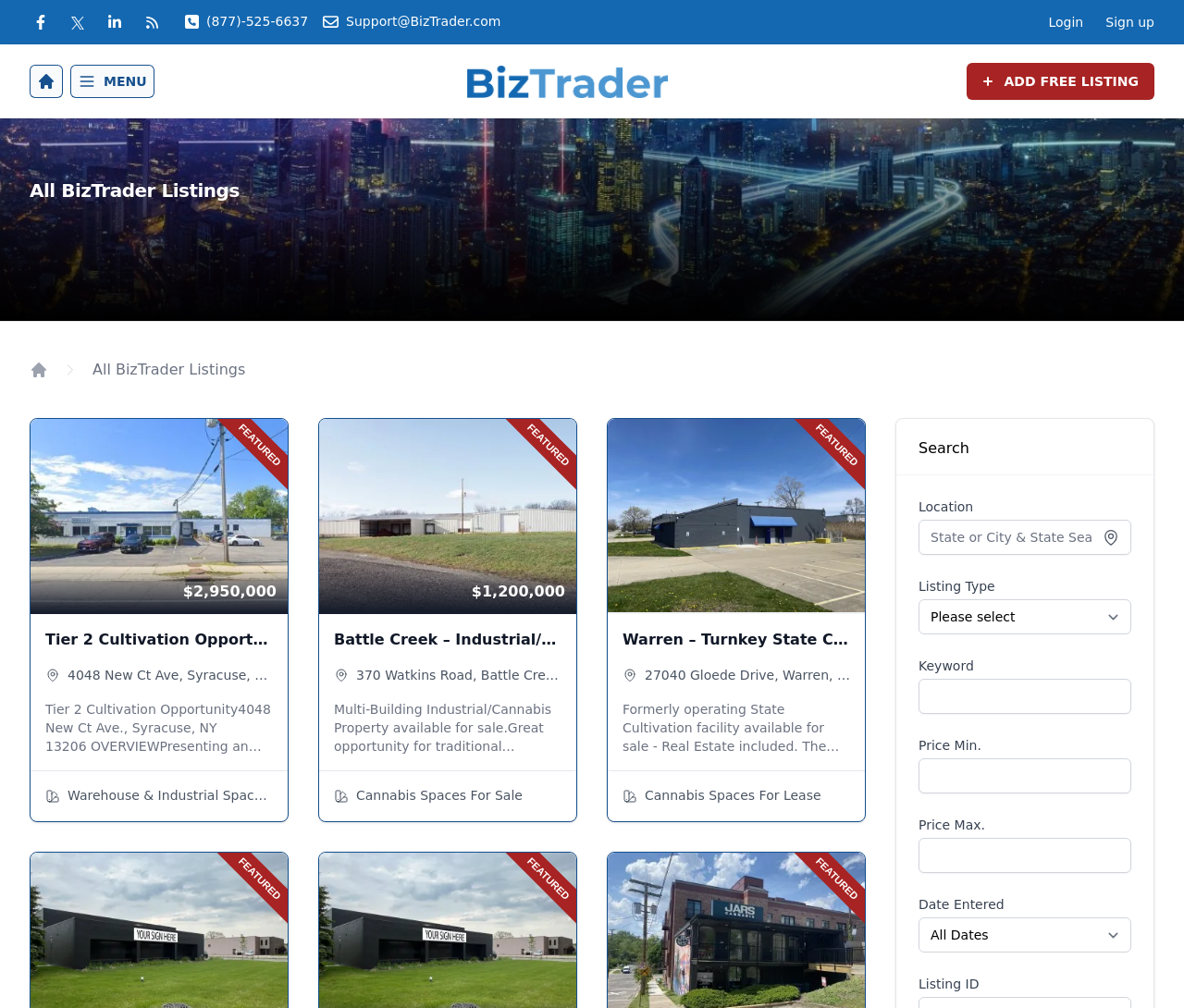Provide the bounding box coordinates of the area you need to click to execute the following instruction: "Search for a location".

[0.776, 0.516, 0.955, 0.55]